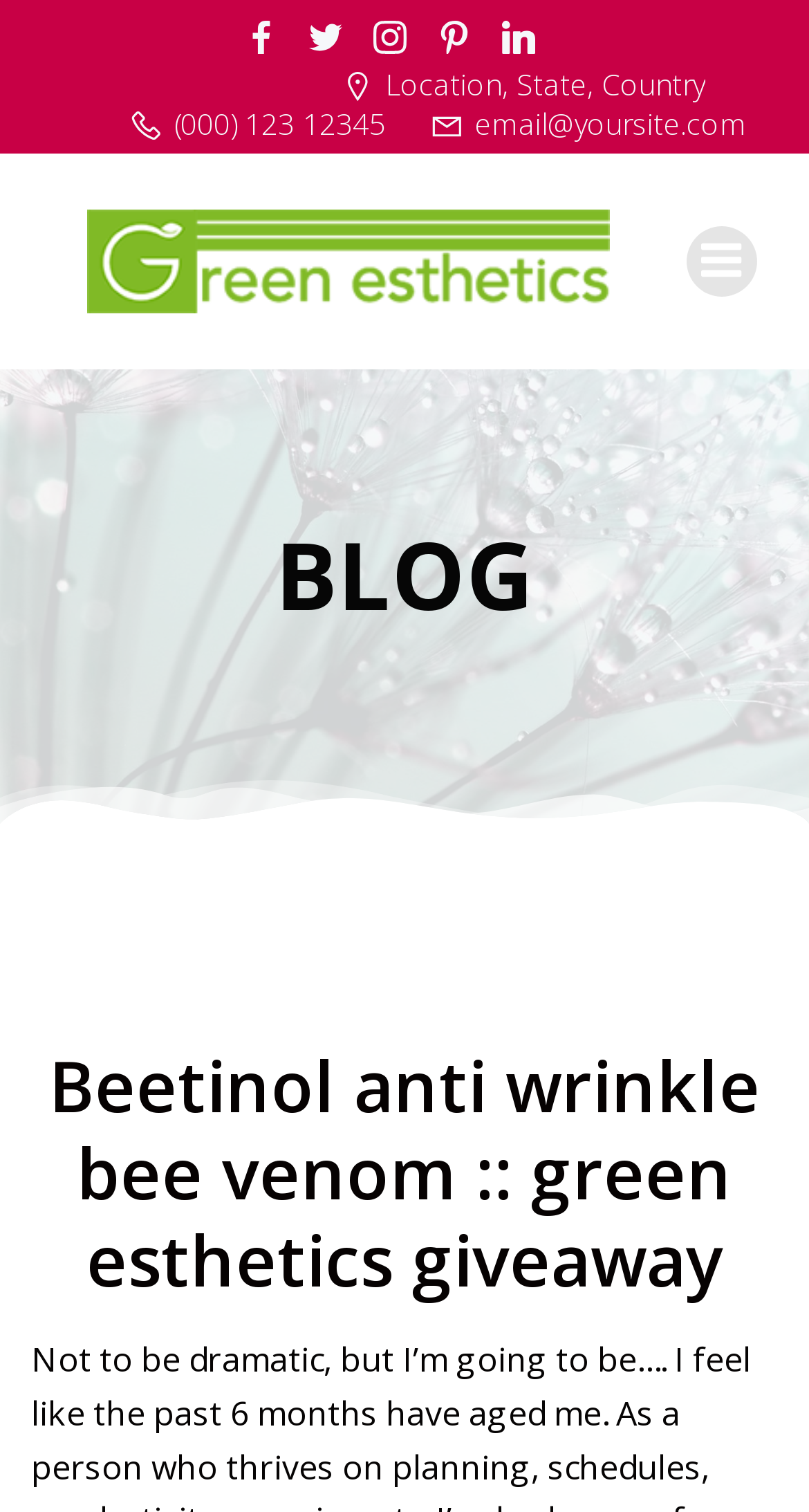What is the logo of the website?
From the image, respond with a single word or phrase.

Green Esthetics Logo